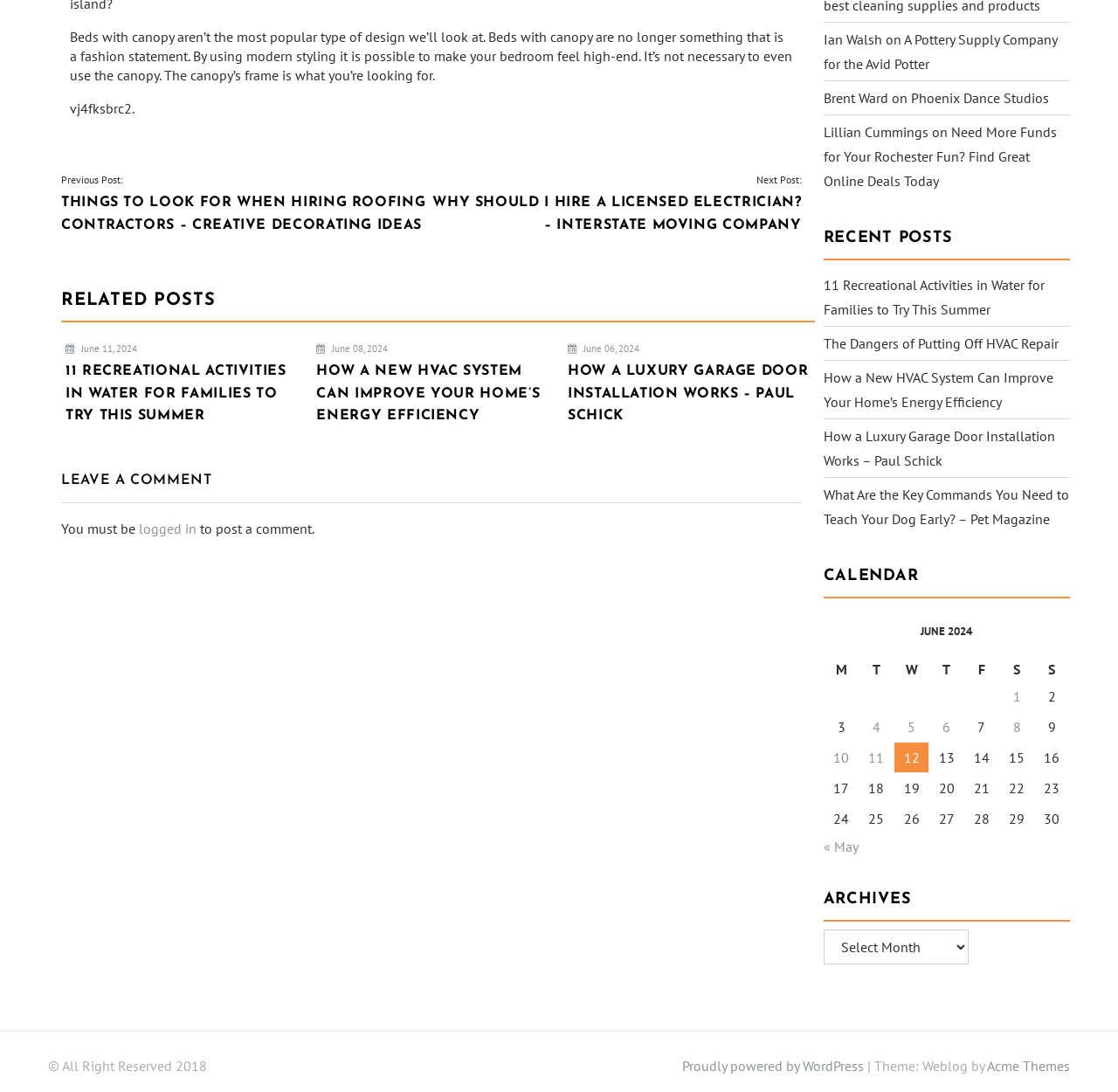Determine the bounding box coordinates for the UI element described. Format the coordinates as (top-left x, top-left y, bottom-right x, bottom-right y) and ensure all values are between 0 and 1. Element description: Acme Themes

[0.883, 0.968, 0.957, 0.984]